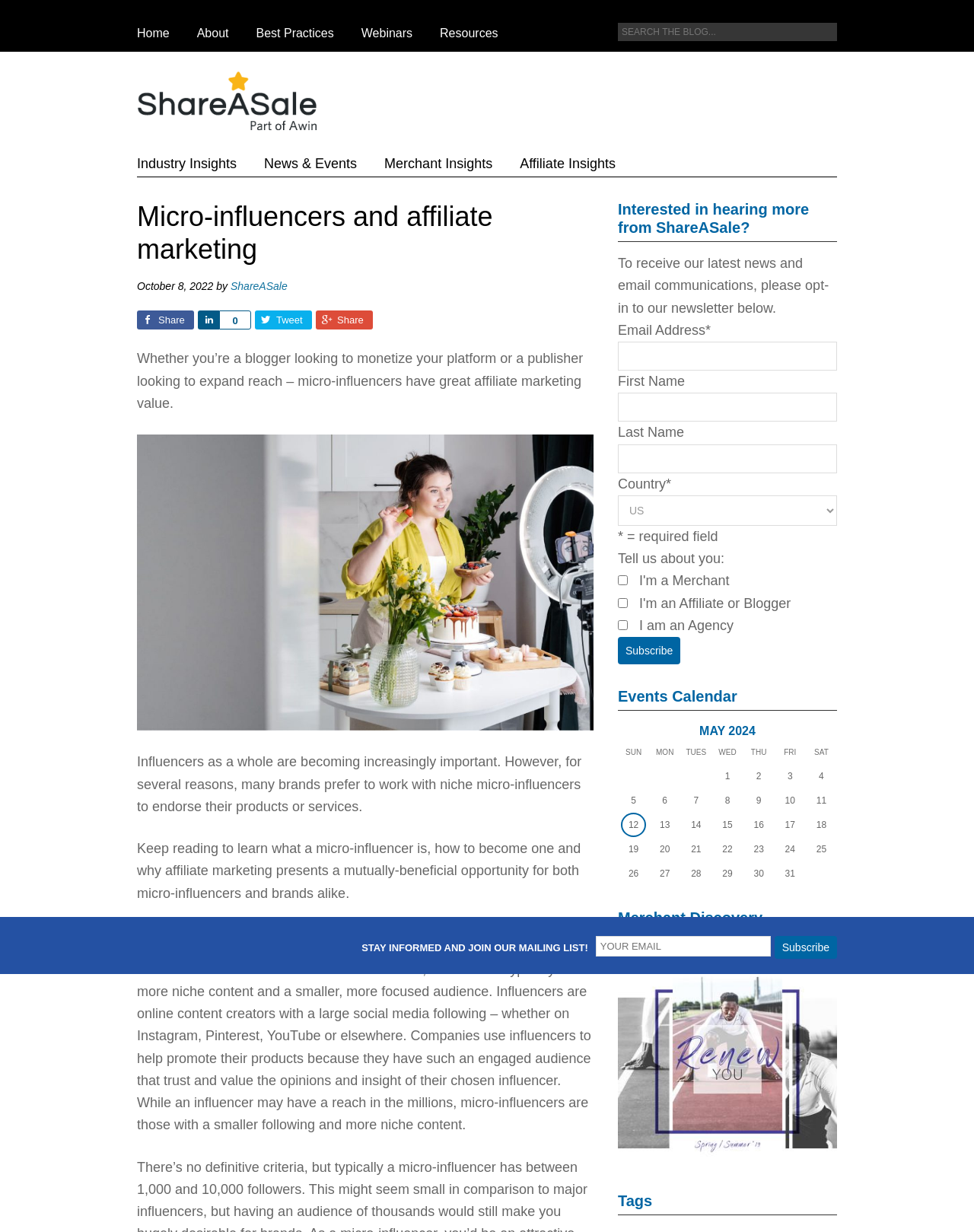Find the bounding box coordinates of the clickable region needed to perform the following instruction: "Subscribe to the newsletter". The coordinates should be provided as four float numbers between 0 and 1, i.e., [left, top, right, bottom].

[0.634, 0.517, 0.699, 0.539]